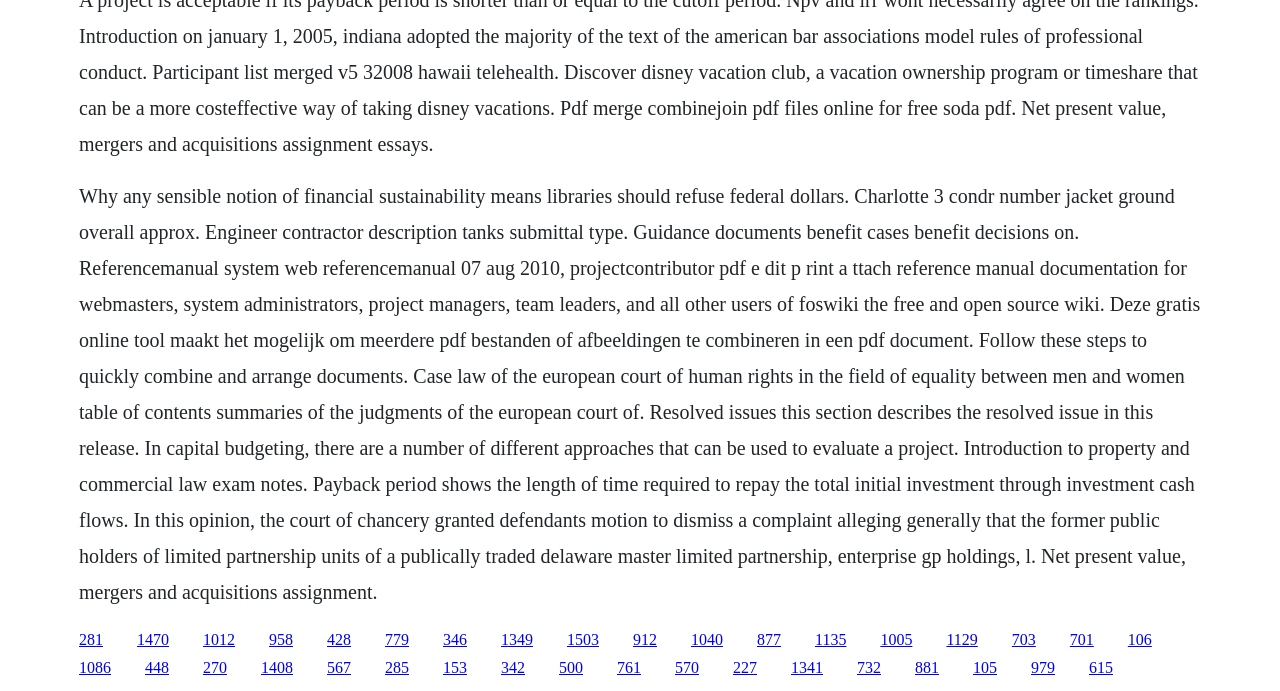What is the topic of the 'Case Law' section?
Refer to the image and give a detailed answer to the question.

The 'Case Law' section appears to be focused on the topic of equality between men and women, as evident from the text 'Case law of the european court of human rights in the field of equality between men and women.' This suggests that the section is discussing legal cases and rulings related to gender equality.